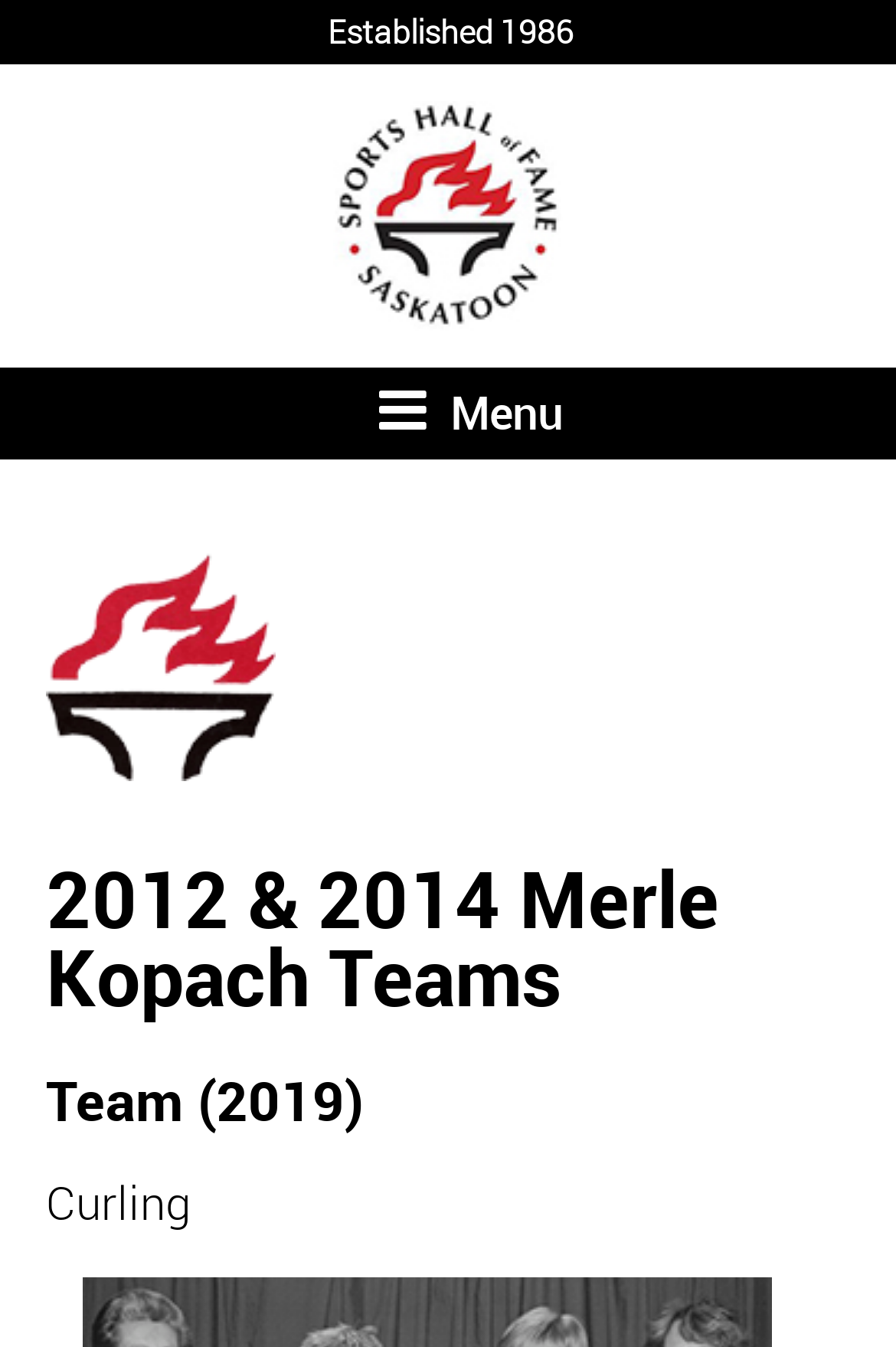What is the sport associated with the team mentioned in 2019?
Refer to the image and provide a one-word or short phrase answer.

Curling